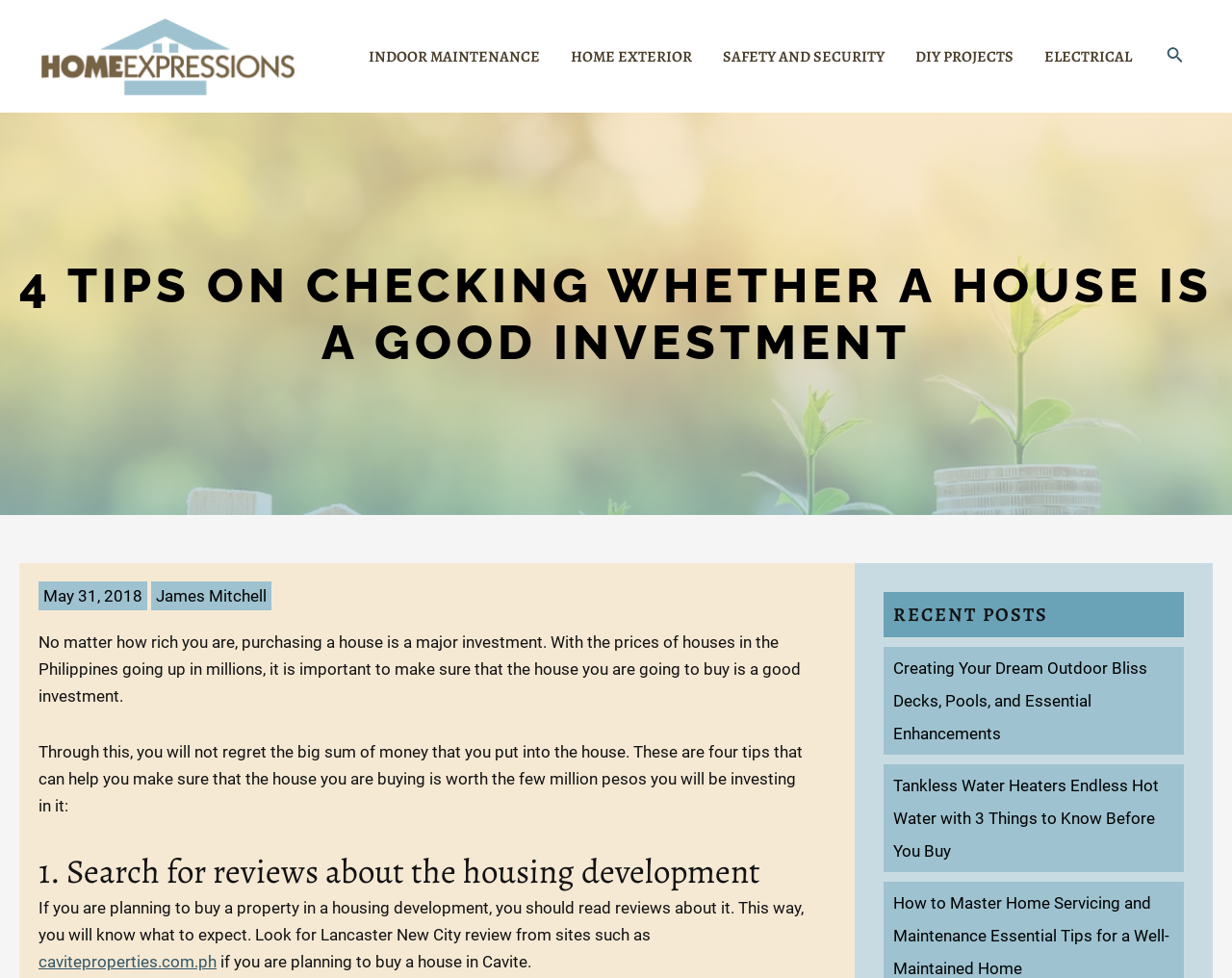What is the main heading displayed on the webpage? Please provide the text.

4 TIPS ON CHECKING WHETHER A HOUSE IS A GOOD INVESTMENT